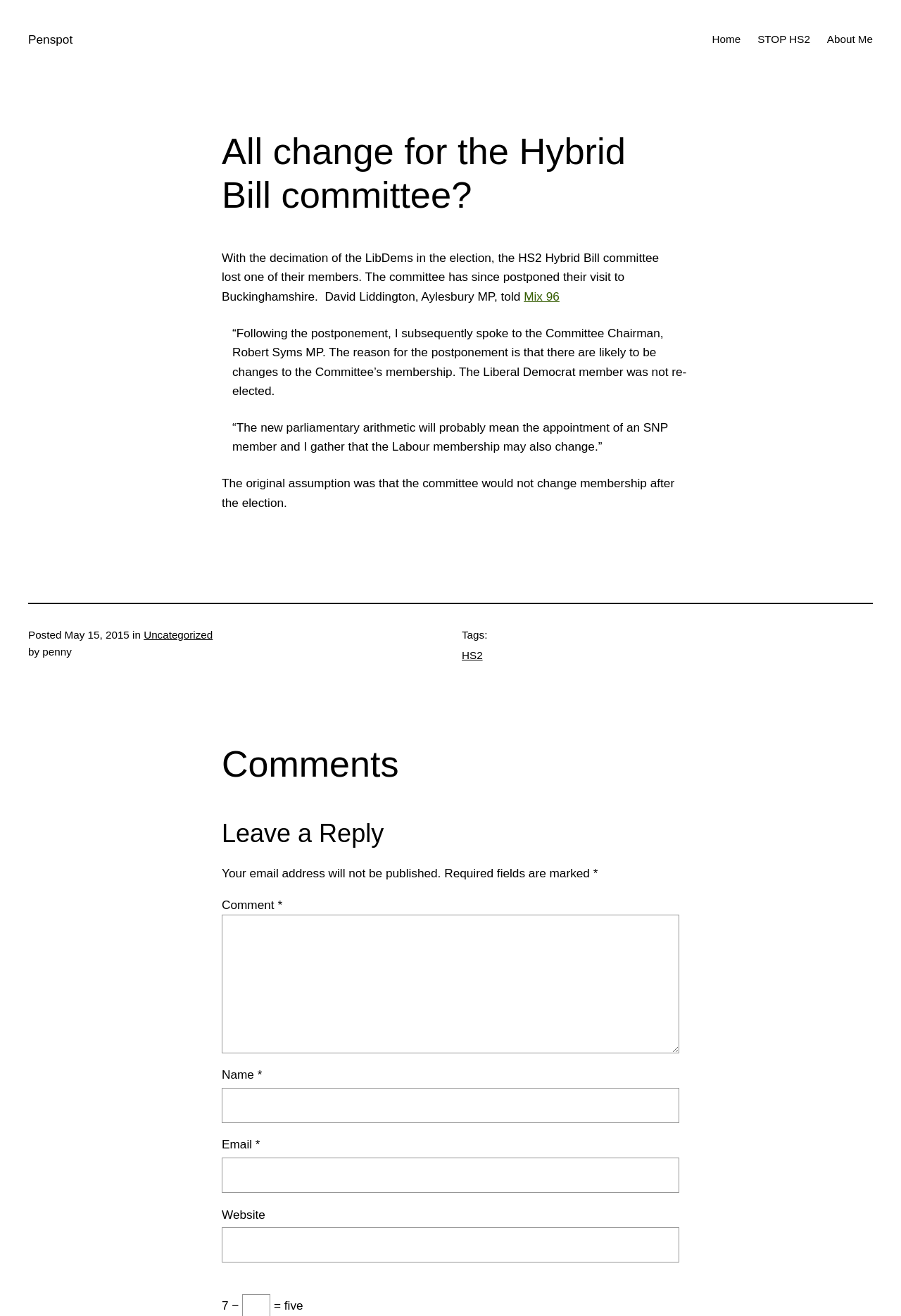Please determine the bounding box coordinates of the section I need to click to accomplish this instruction: "Click on the 'Mix 96' link".

[0.581, 0.22, 0.621, 0.231]